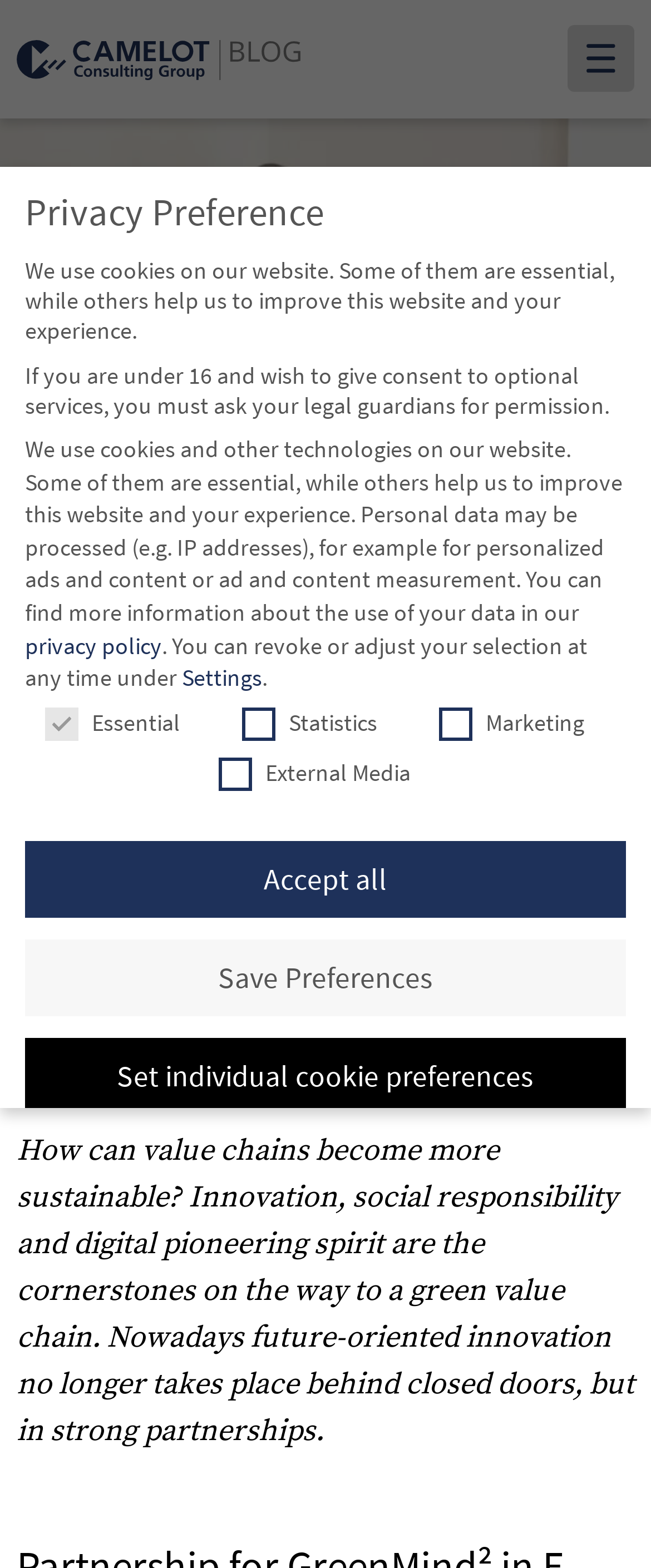What is the name of the company that published the blog post?
Please answer the question with a detailed response using the information from the screenshot.

I found the name of the company that published the blog post by looking at the root element that says 'Blogcast: Sustainability in Supply Chain Management - CAMELOT Blog'.